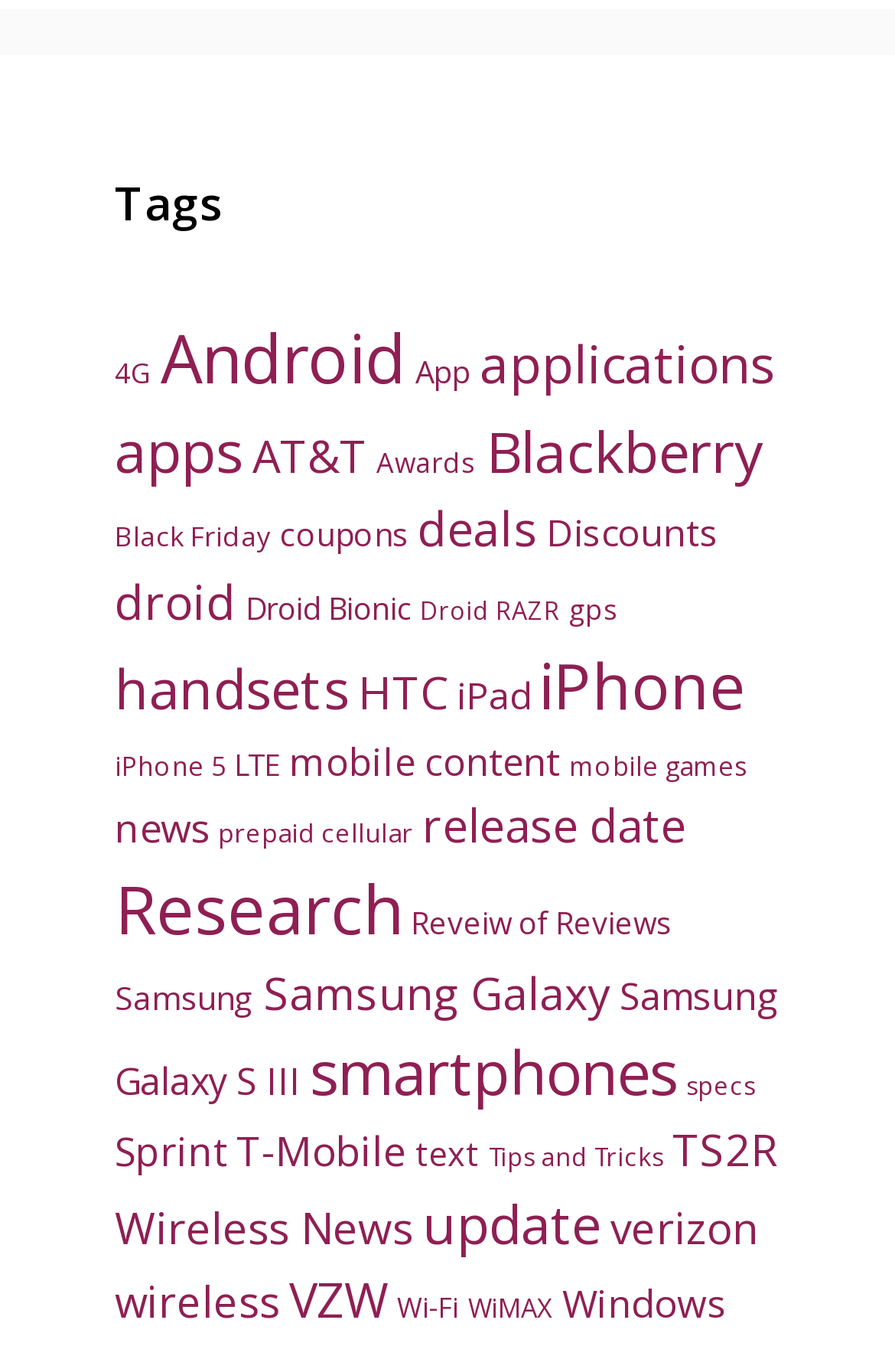Highlight the bounding box coordinates of the element you need to click to perform the following instruction: "Check 'Research' articles."

[0.128, 0.629, 0.449, 0.696]